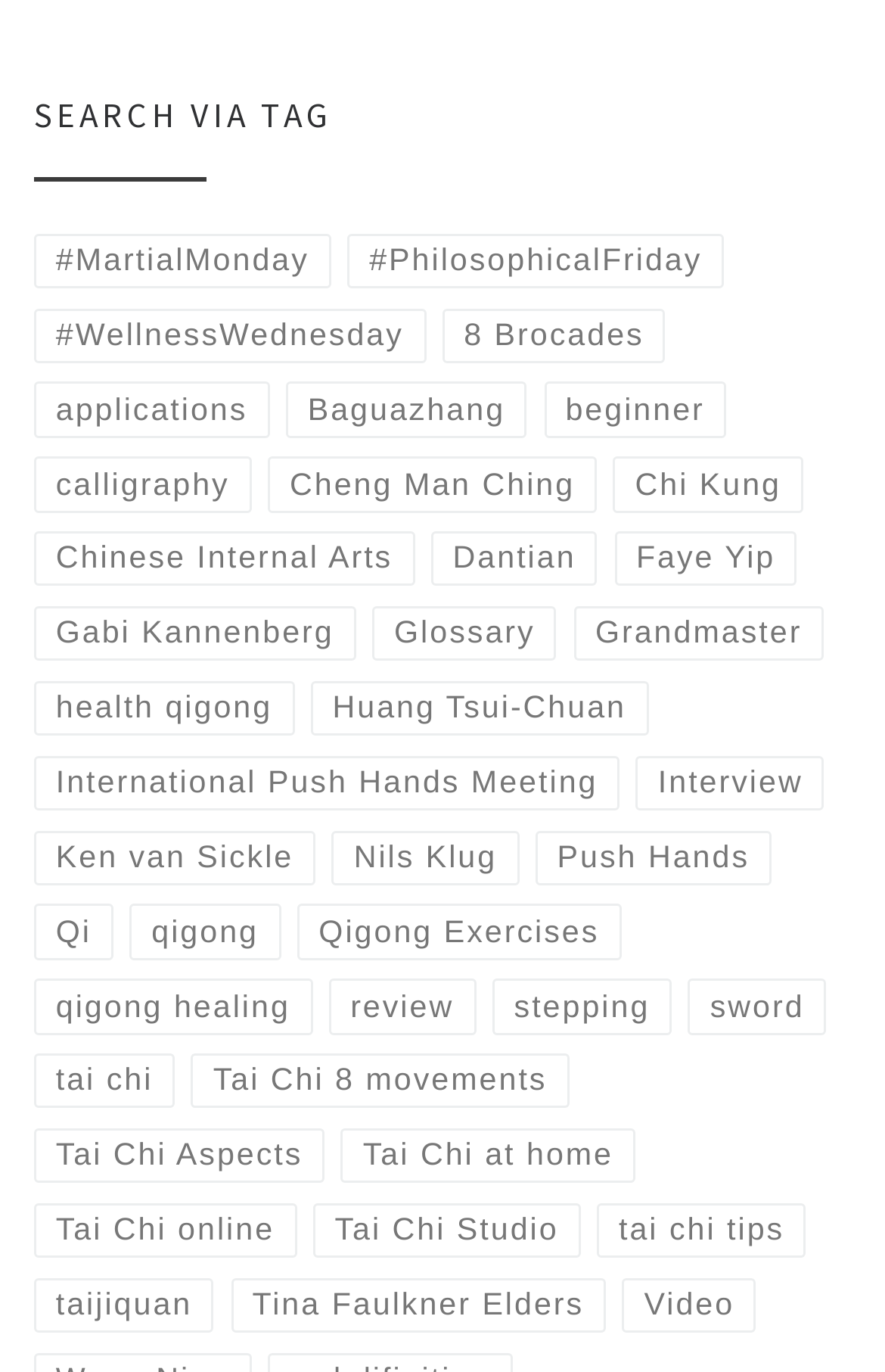Provide the bounding box coordinates of the HTML element described as: "Dantian". The bounding box coordinates should be four float numbers between 0 and 1, i.e., [left, top, right, bottom].

[0.487, 0.387, 0.675, 0.428]